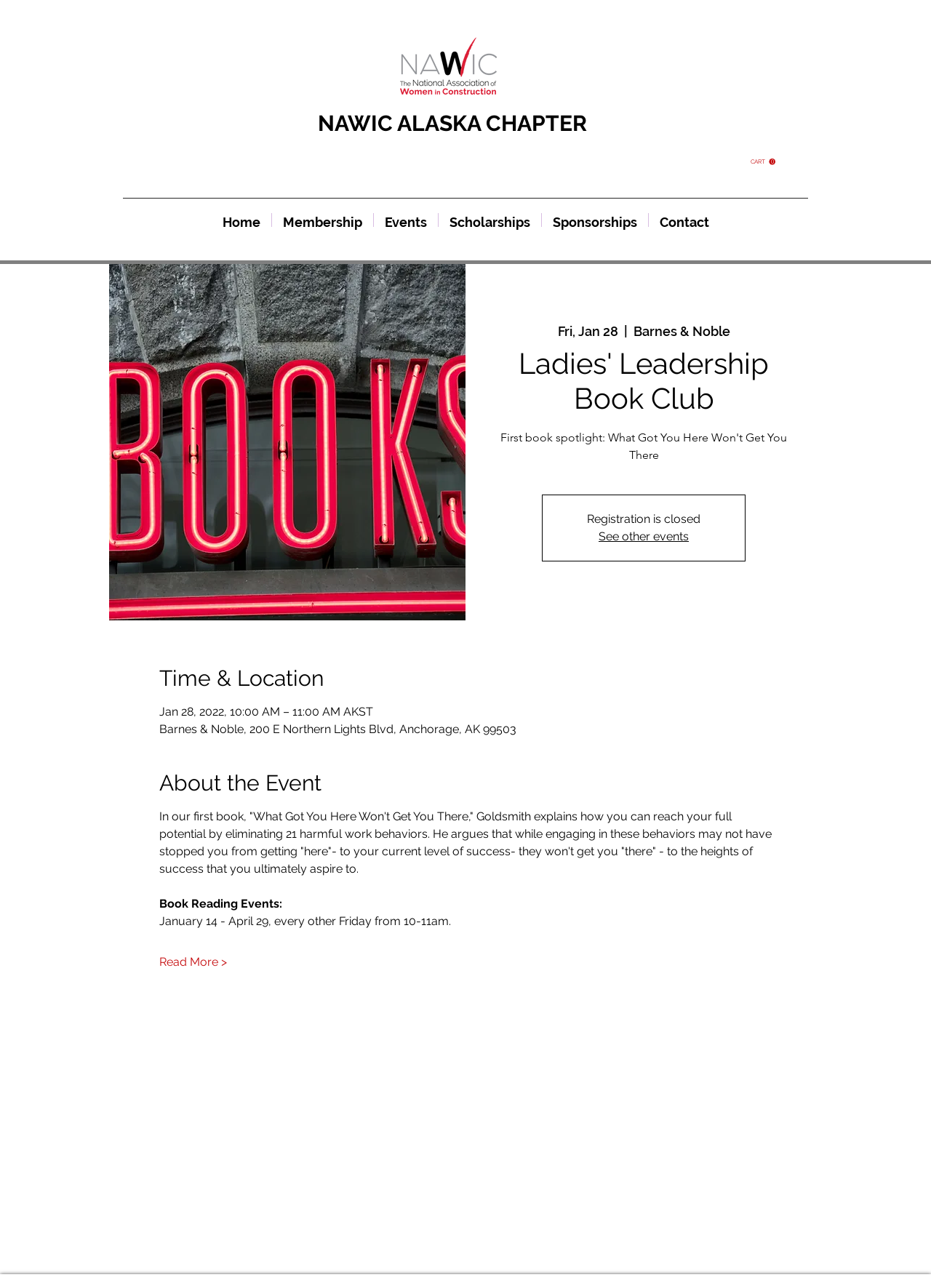Use the information in the screenshot to answer the question comprehensively: What is the name of the book club?

I found the answer by looking at the main region of the webpage, which has a heading element with the text 'Ladies' Leadership Book Club'. This heading is also the title of the main region, which suggests that it is the name of the book club.